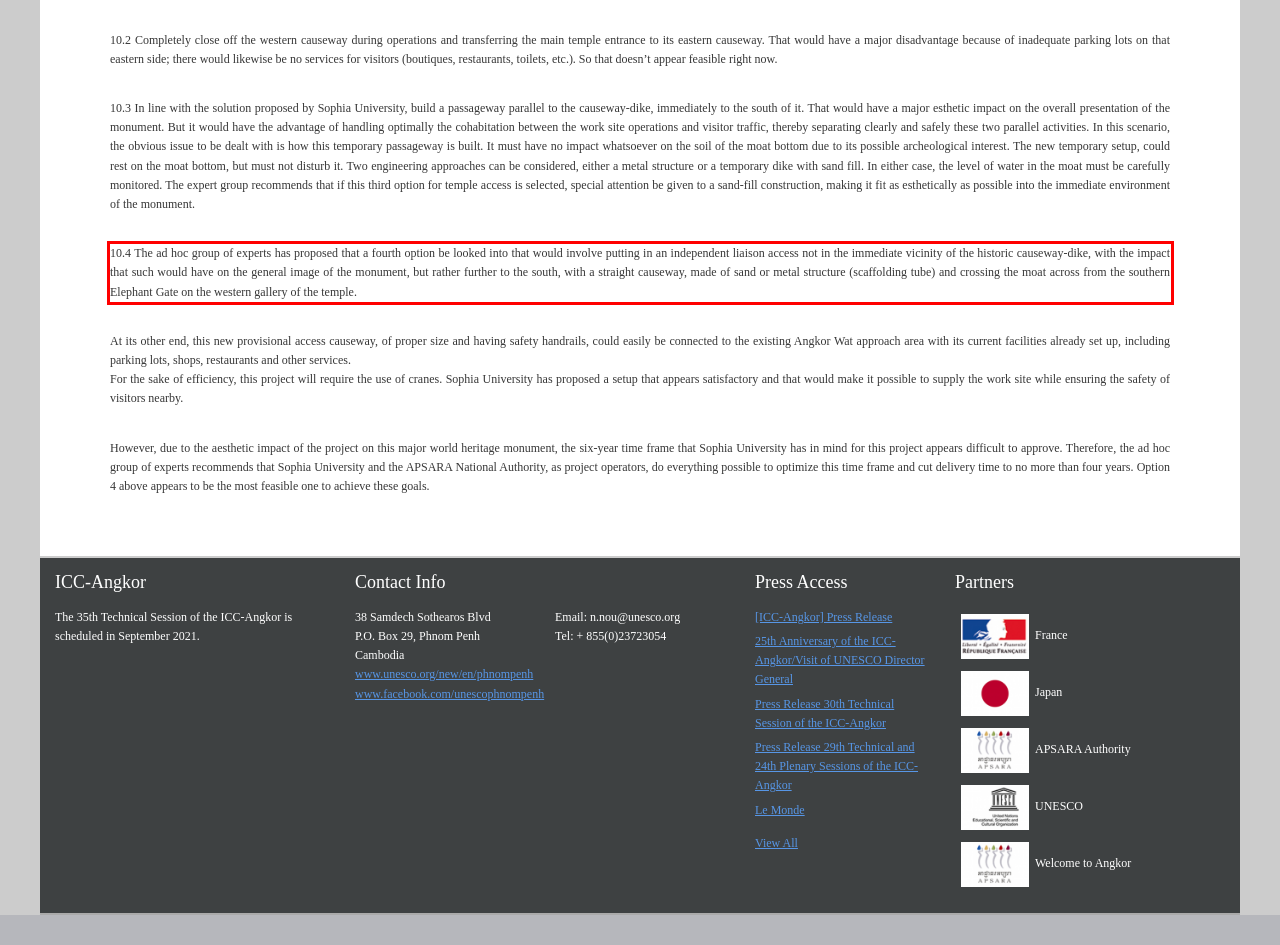You are given a webpage screenshot with a red bounding box around a UI element. Extract and generate the text inside this red bounding box.

10.4 The ad hoc group of experts has proposed that a fourth option be looked into that would involve putting in an independent liaison access not in the immediate vicinity of the historic causeway-dike, with the impact that such would have on the general image of the monument, but rather further to the south, with a straight causeway, made of sand or metal structure (scaffolding tube) and crossing the moat across from the southern Elephant Gate on the western gallery of the temple.